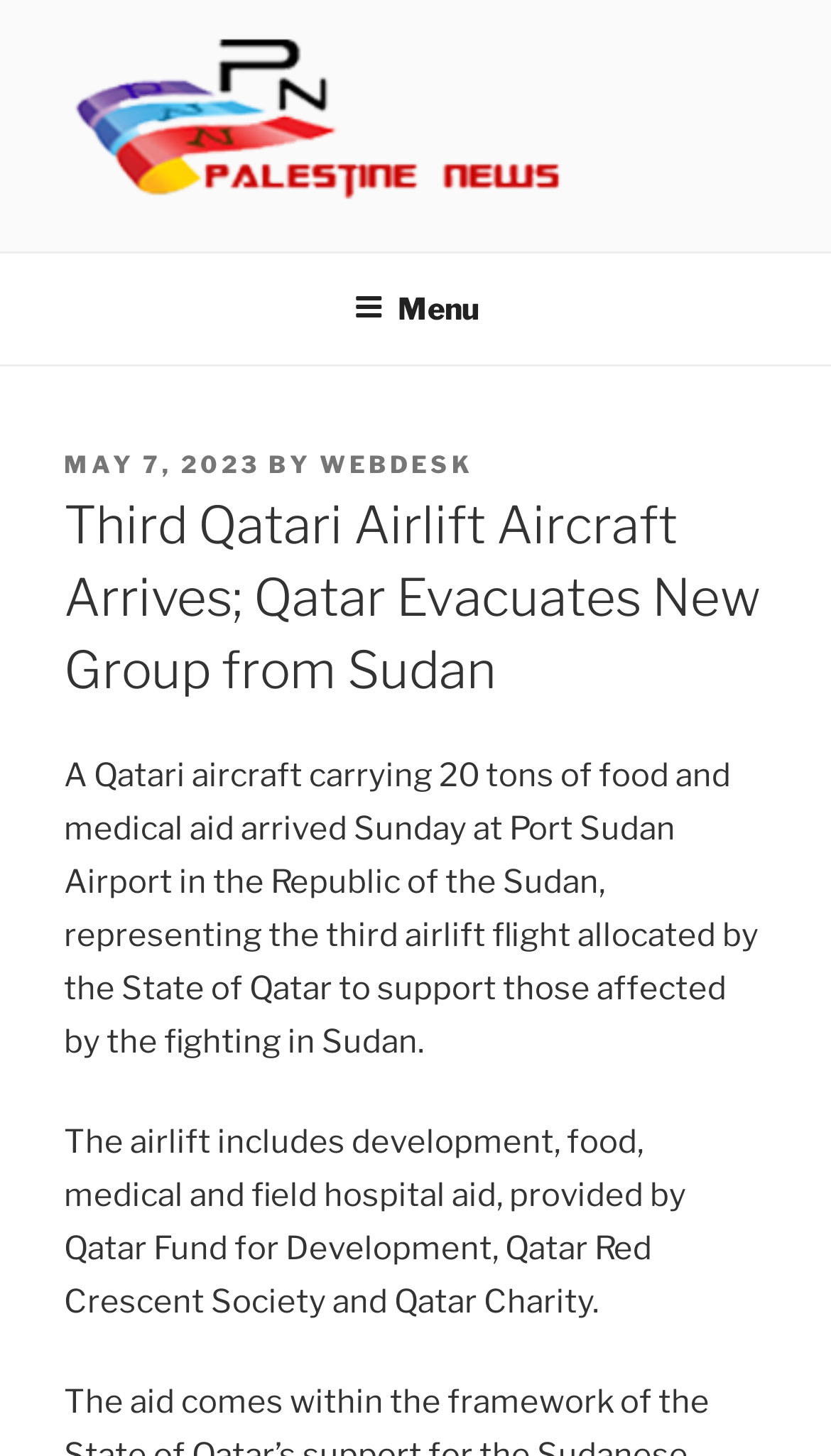Please find the bounding box coordinates in the format (top-left x, top-left y, bottom-right x, bottom-right y) for the given element description. Ensure the coordinates are floating point numbers between 0 and 1. Description: DONATE NOW

None